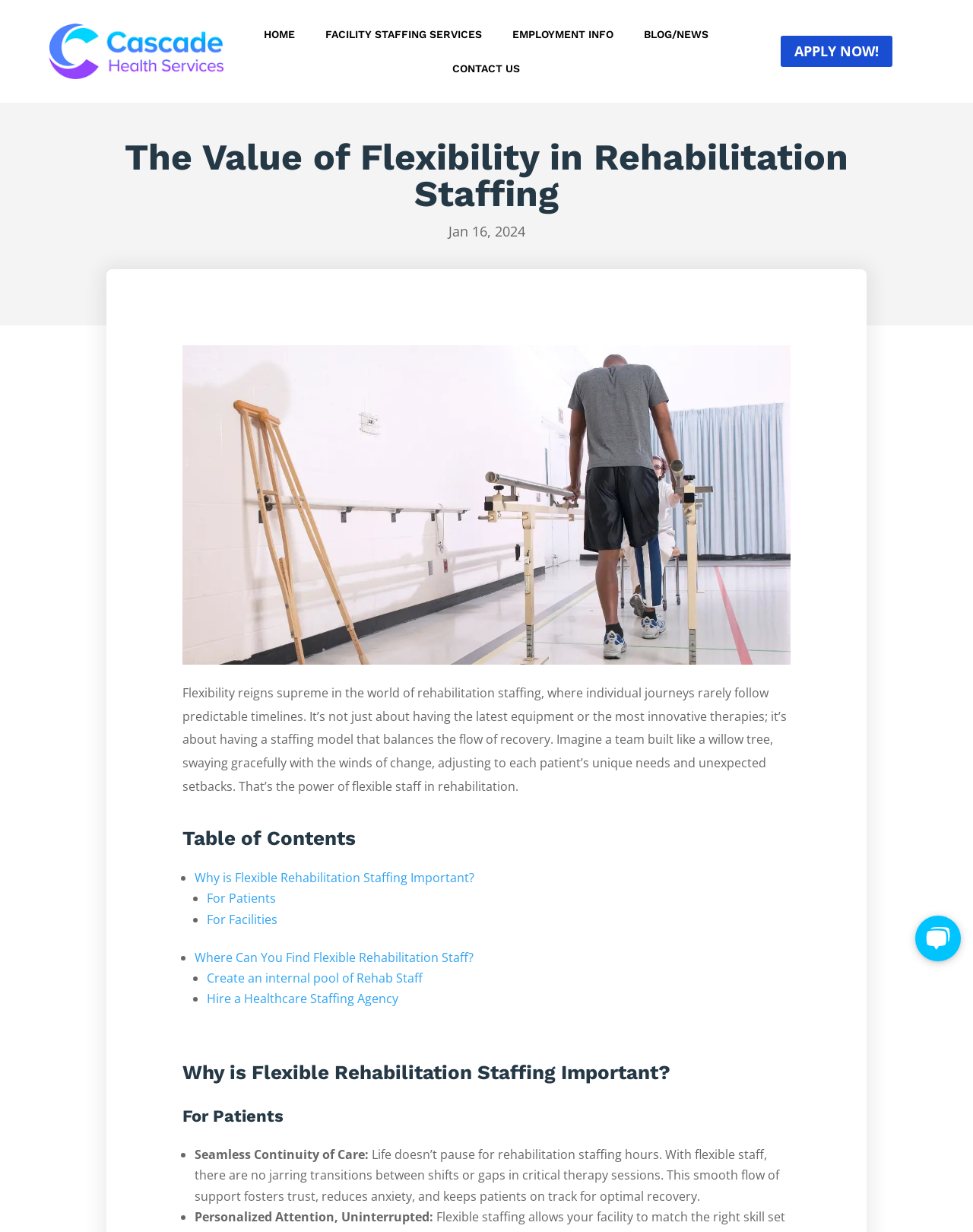What is the purpose of flexible staff in rehabilitation?
Using the information from the image, give a concise answer in one word or a short phrase.

To balance the flow of recovery